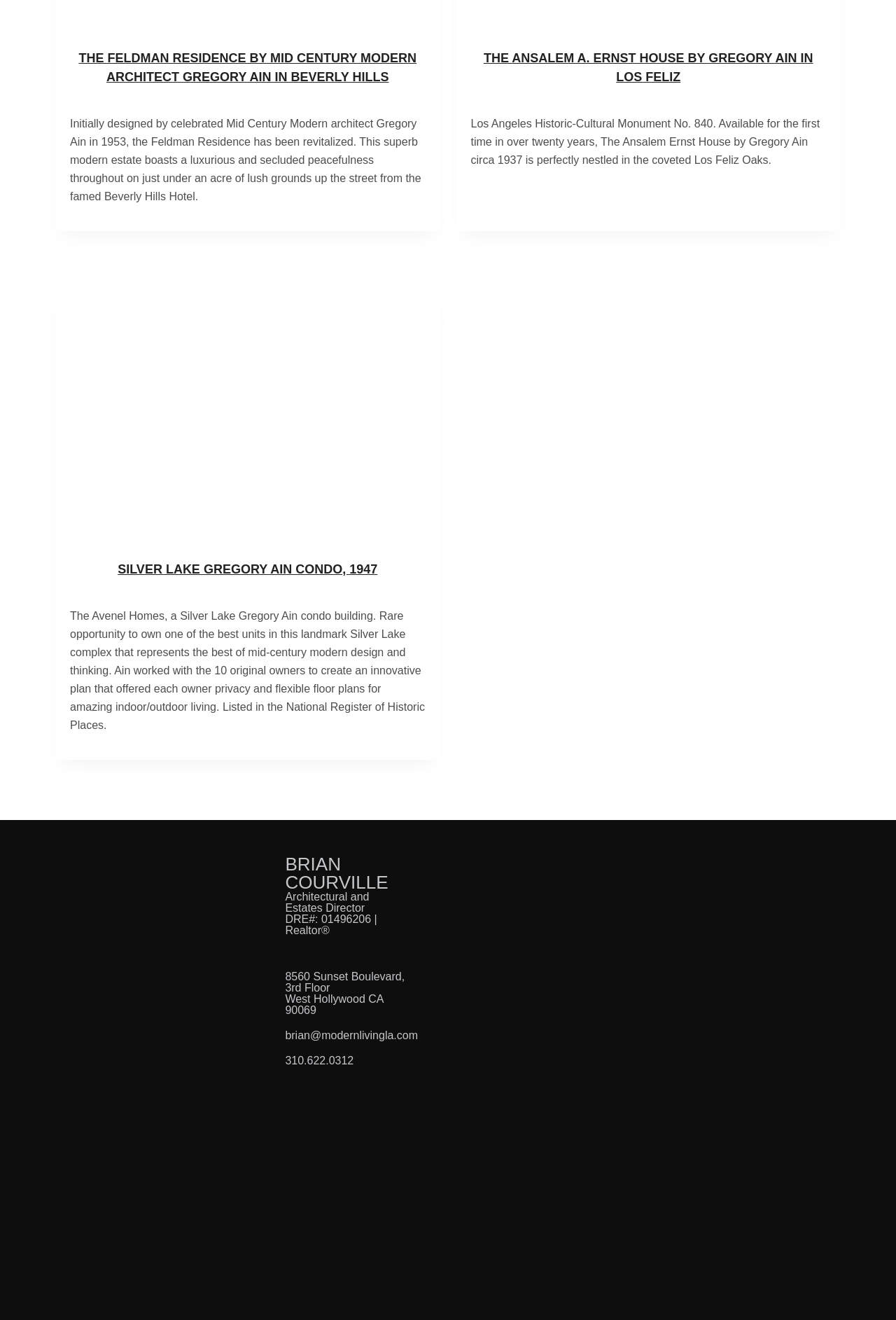Give the bounding box coordinates for the element described by: "alt="logo, company name"".

[0.546, 0.642, 0.682, 0.722]